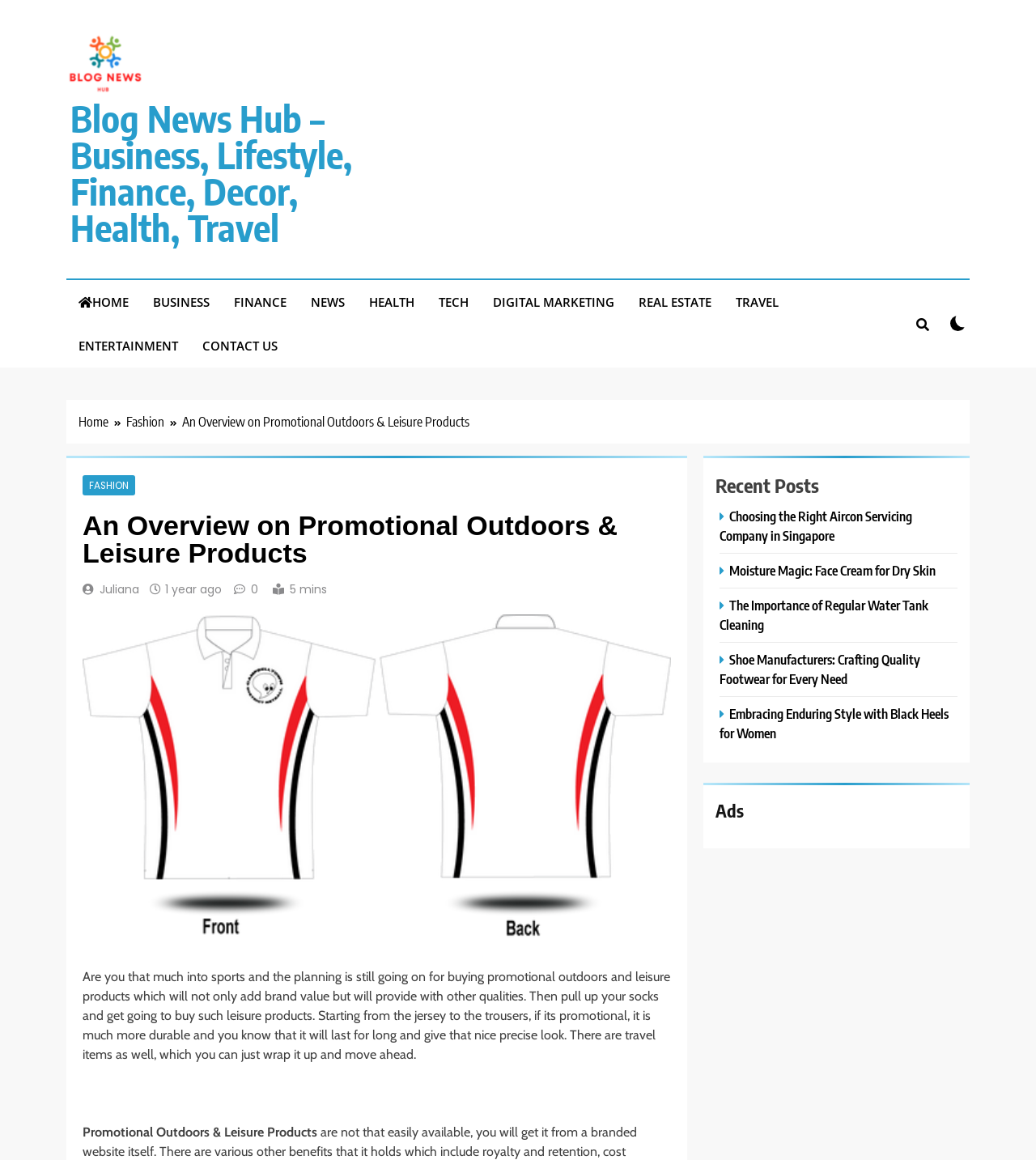Generate a thorough caption that explains the contents of the webpage.

The webpage is about Promotional Outdoors & Leisure Products, with a focus on custom imprinted products that meet client requirements. 

At the top left, there is a link to "Blog News Hub" accompanied by an image, and another link with a longer description of the blog. Below these links, there is a navigation menu with links to various categories such as HOME, BUSINESS, FINANCE, NEWS, HEALTH, TECH, DIGITAL MARKETING, REAL ESTATE, TRAVEL, and ENTERTAINMENT. 

To the right of the navigation menu, there is a button with an icon and a checkbox. Below these elements, there is a breadcrumbs navigation section with links to Home and Fashion.

The main content of the webpage is divided into two sections. On the left, there is an article titled "An Overview on Promotional Outdoors & Leisure Products" with a heading and a subheading. The article discusses the benefits of promotional outdoors and leisure products, such as durability and brand value. 

On the right, there is a complementary section with a heading "Recent Posts" and several links to recent articles, including "Choosing the Right Aircon Servicing Company in Singapore", "Moisture Magic: Face Cream for Dry Skin", and others. Below the recent posts section, there is a heading "Ads".